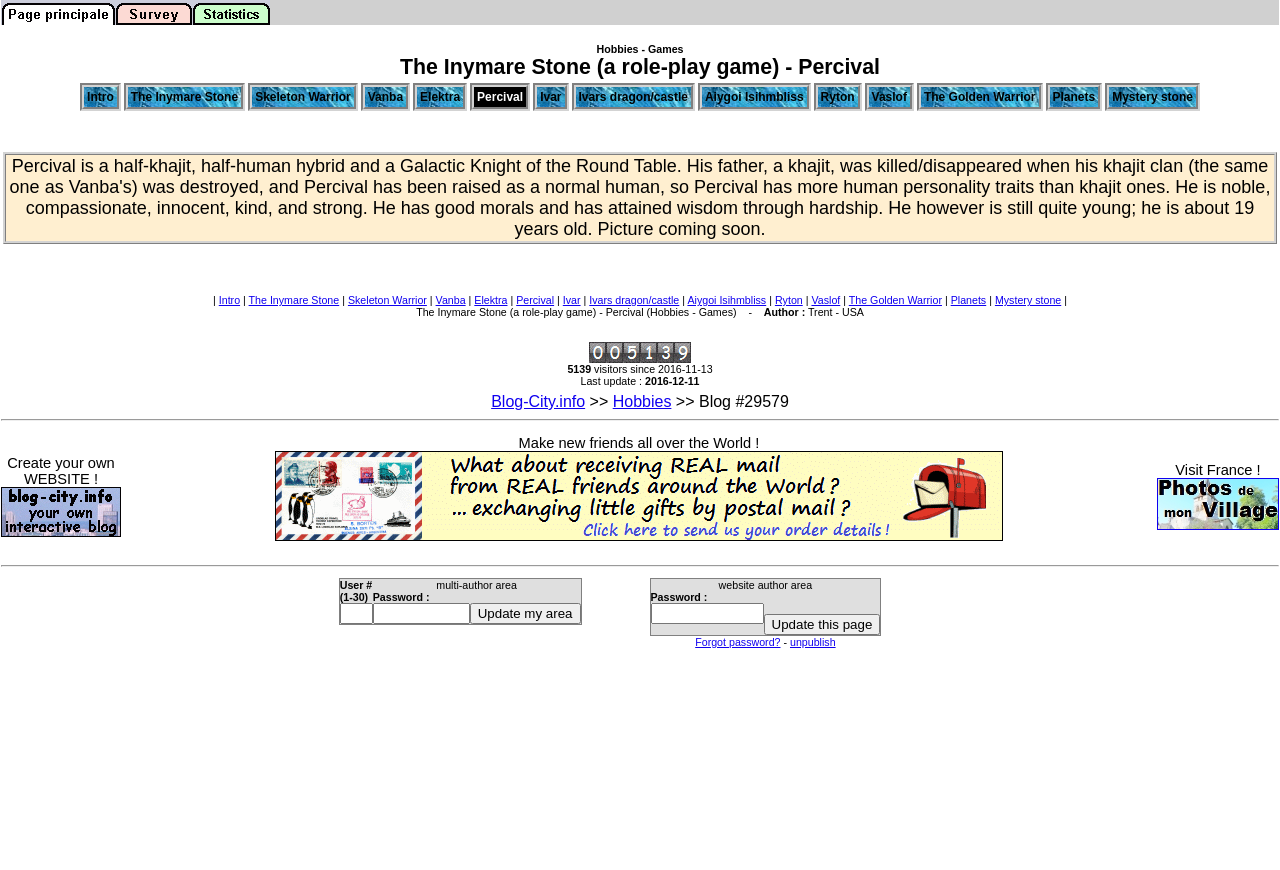Provide a thorough and detailed response to the question by examining the image: 
What is the name of the role-play game?

The webpage title and content suggest that The Inymare Stone is a role-play game.